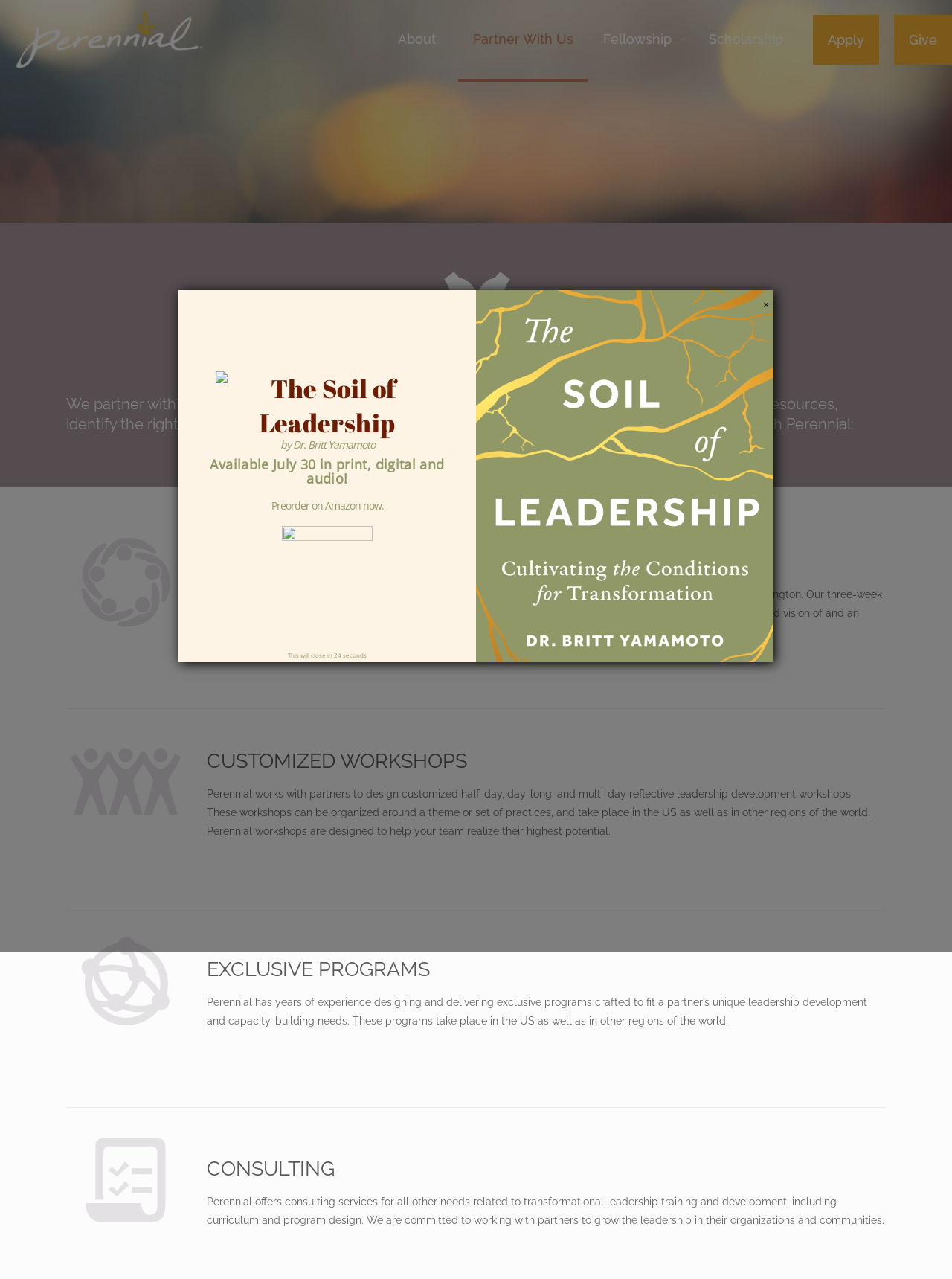Identify the bounding box coordinates of the part that should be clicked to carry out this instruction: "Click the 'About' link".

[0.402, 0.0, 0.481, 0.062]